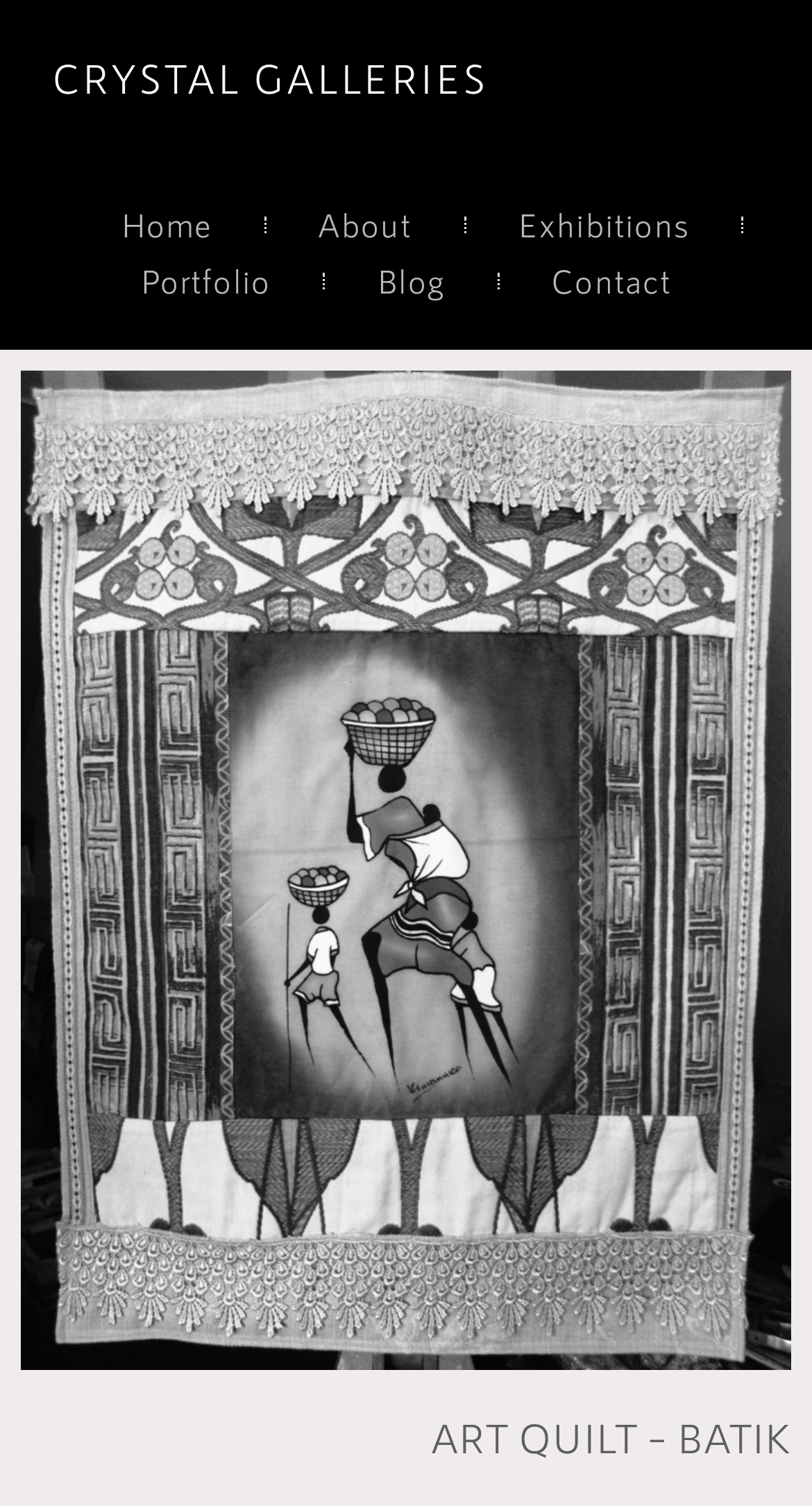Please look at the image and answer the question with a detailed explanation: What is the second navigation link?

I looked at the navigation menu and found that the second link is 'About', which is located between 'Home' and 'Exhibitions'.